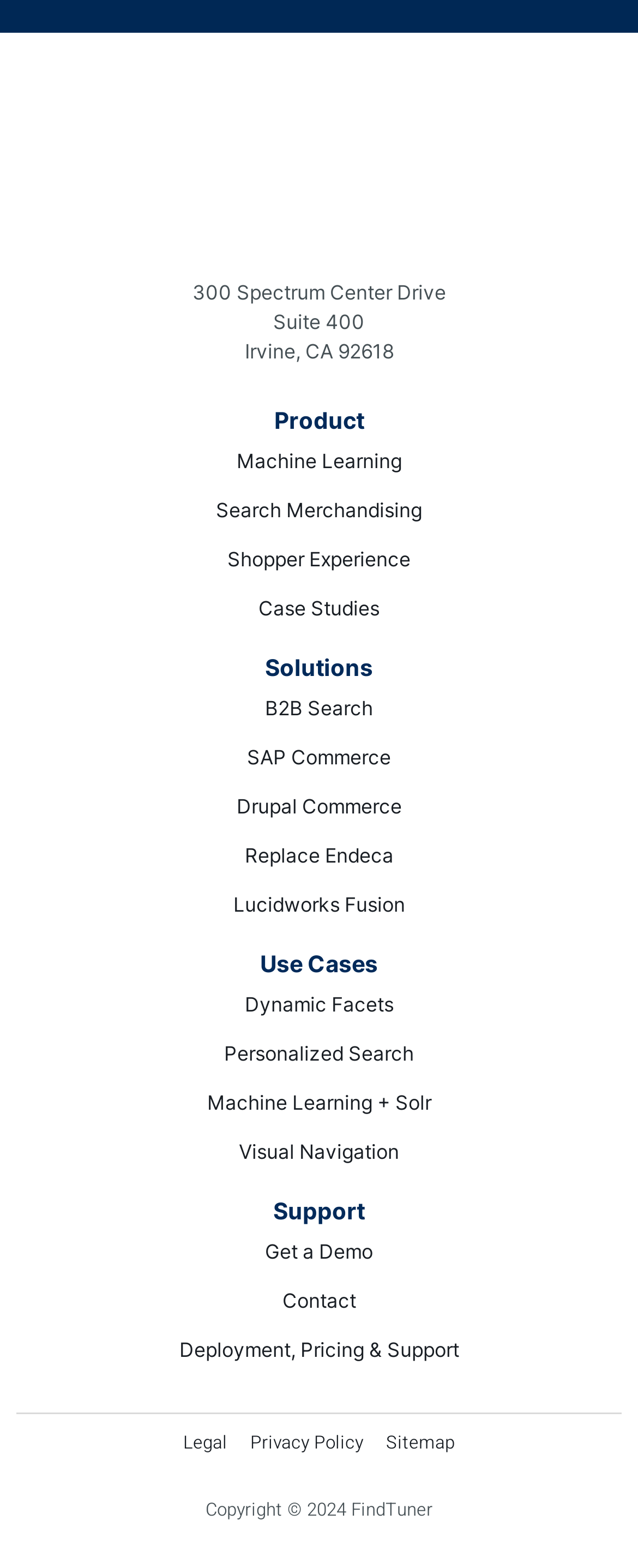Please provide a comprehensive response to the question based on the details in the image: What is the address of FindTuner?

I found the address by looking at the static text elements at the top of the page, which provide the address of FindTuner as 300 Spectrum Center Drive, Suite 400, Irvine, CA 92618.